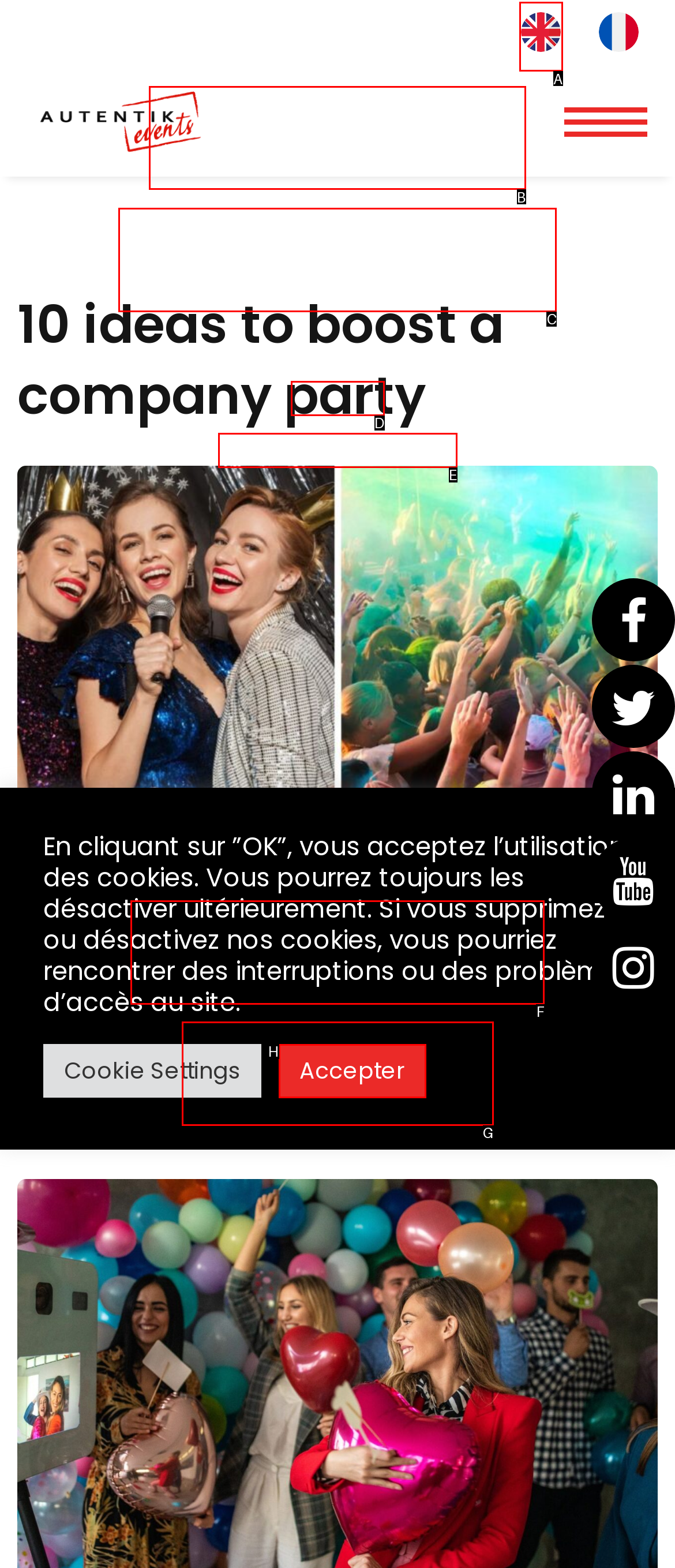Select the letter of the UI element you need to click on to fulfill this task: Explore Autentik.AGENCY. Write down the letter only.

B